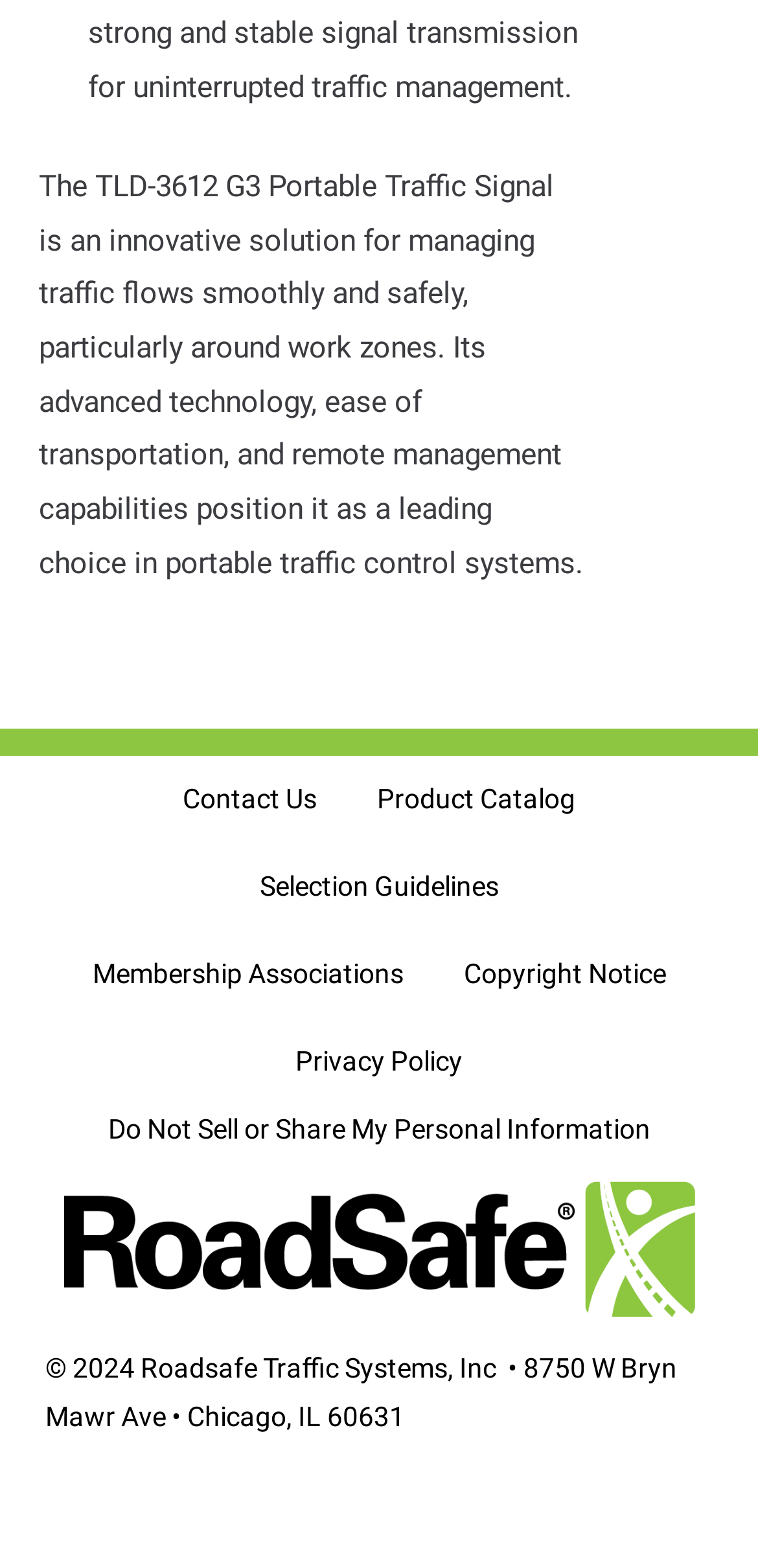Extract the bounding box coordinates of the UI element described: "parent_node: Contact Us". Provide the coordinates in the format [left, top, right, bottom] with values ranging from 0 to 1.

[0.083, 0.736, 0.917, 0.84]